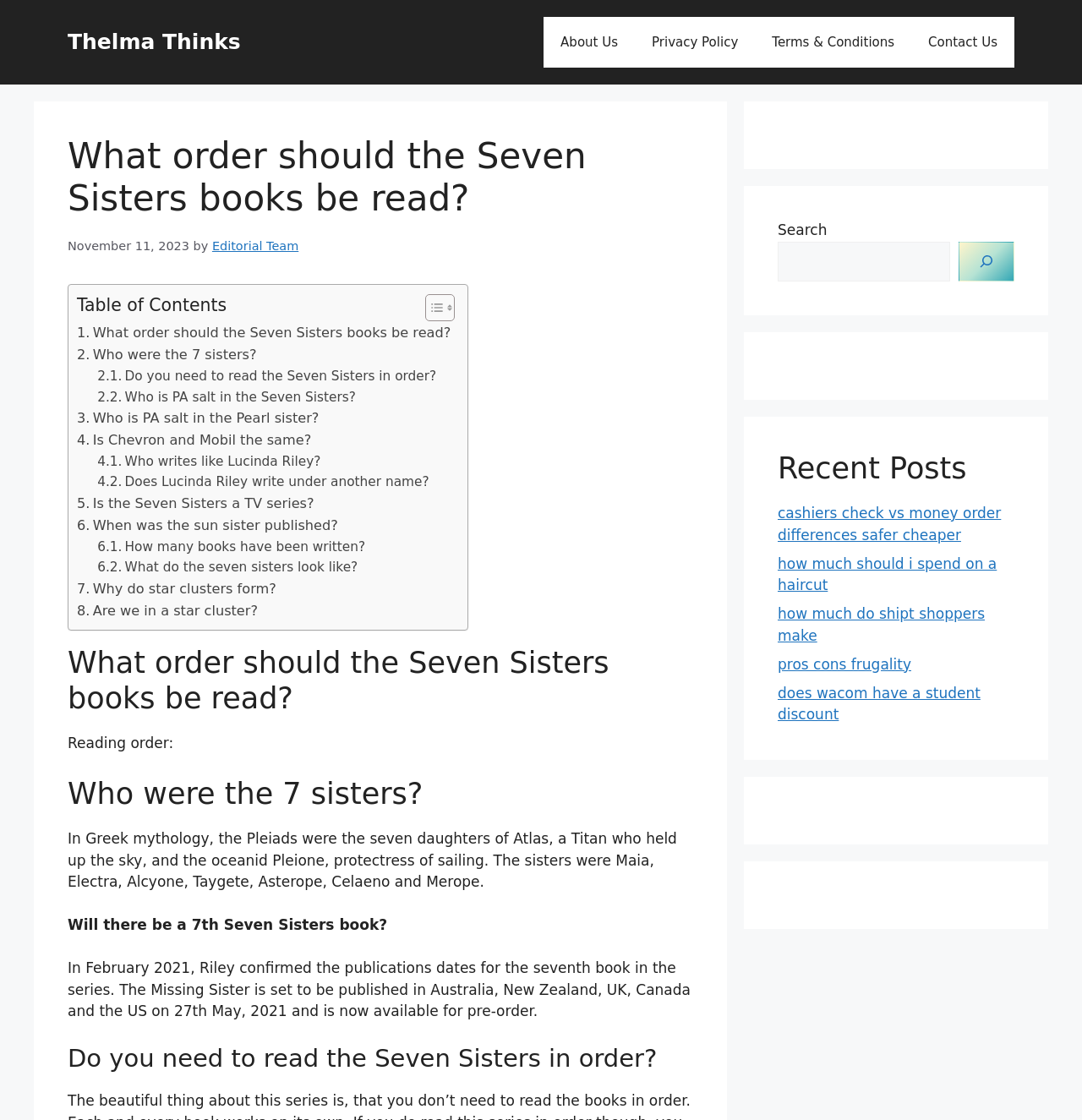Describe the entire webpage, focusing on both content and design.

The webpage is about the Seven Sisters book series, specifically discussing the reading order and other related topics. At the top, there is a banner with a link to "Thelma Thinks" and a navigation menu with links to "About Us", "Privacy Policy", "Terms & Conditions", and "Contact Us". 

Below the navigation menu, there is a header section with a heading that reads "What order should the Seven Sisters books be read?" followed by a time stamp indicating the publication date, "November 11, 2023", and a link to the "Editorial Team". 

To the right of the header section, there is a table of contents with links to various sections of the article, including "What order should the Seven Sisters books be read?", "Who were the 7 sisters?", and others. 

The main content of the webpage is divided into sections, each with a heading and related text. The first section discusses the reading order of the Seven Sisters books, followed by sections about the mythology of the Seven Sisters, whether the books need to be read in order, and other related topics. 

On the right side of the webpage, there are several complementary sections, including a search bar, a section for recent posts with links to other articles, and other sections with unknown content.